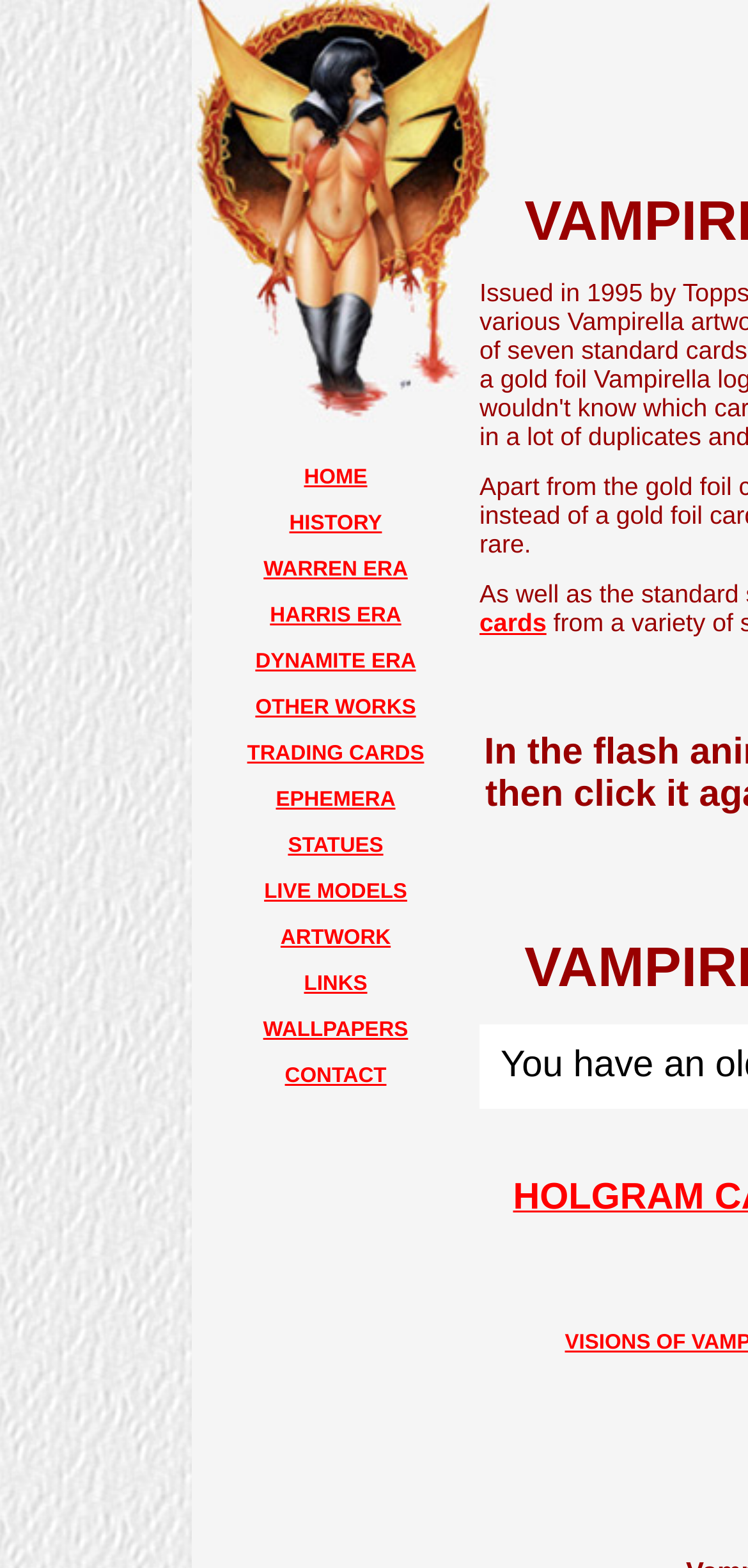Specify the bounding box coordinates of the area to click in order to follow the given instruction: "go to home page."

[0.406, 0.297, 0.491, 0.312]